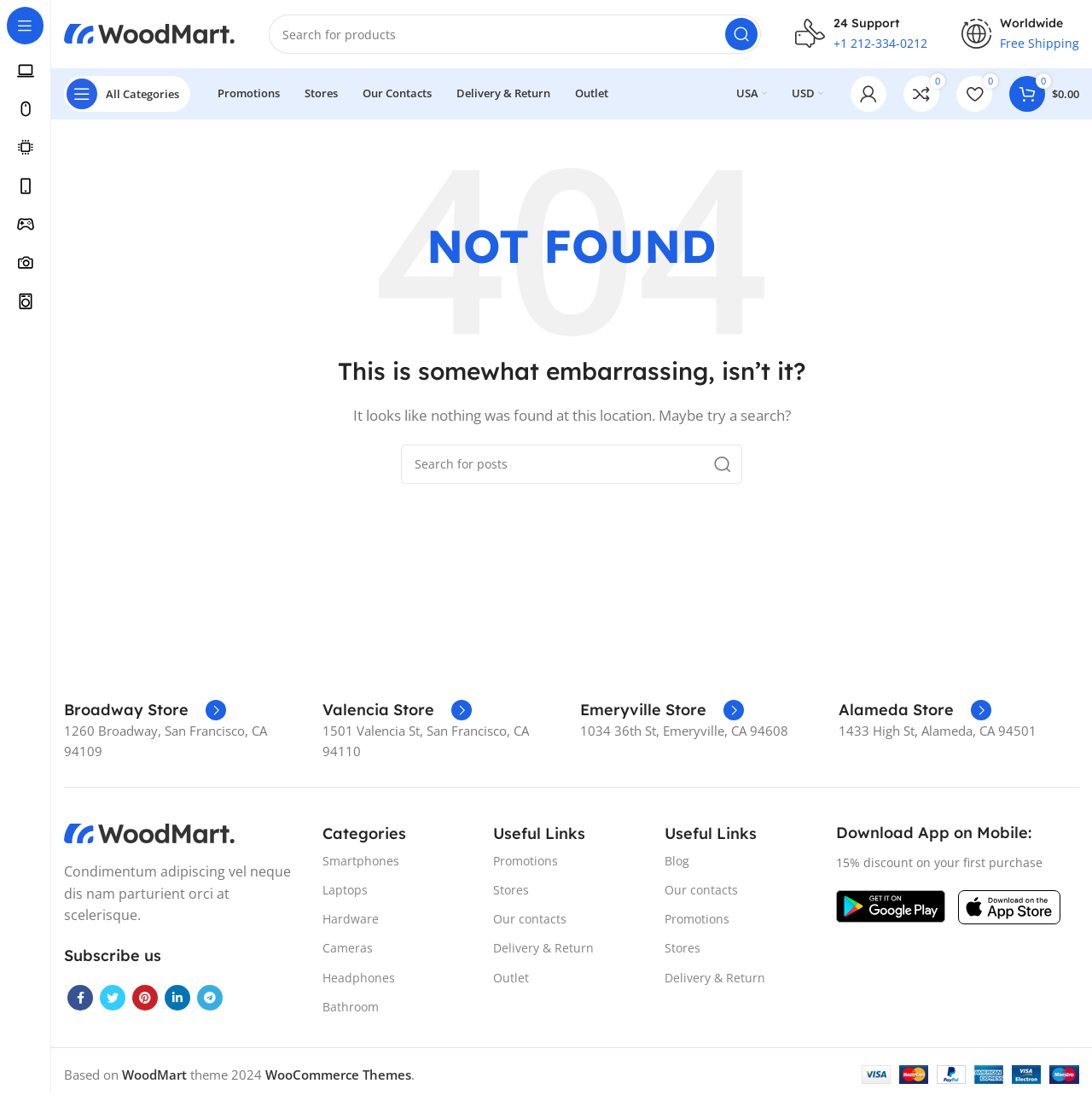What is the error message on this page?
From the image, provide a succinct answer in one word or a short phrase.

NOT FOUND